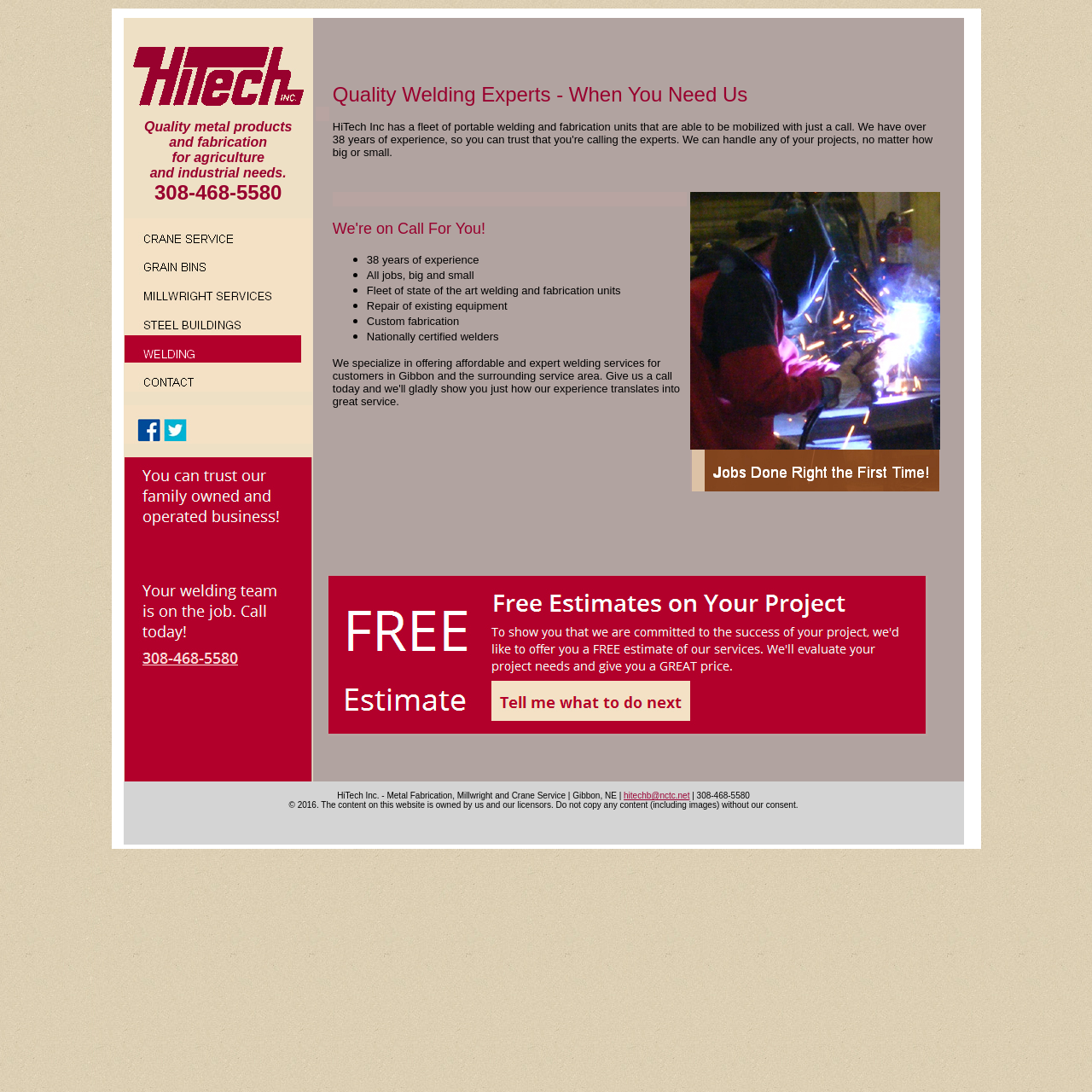What is the phone number to contact HiTech Inc?
Could you please answer the question thoroughly and with as much detail as possible?

The phone number is mentioned in the first paragraph of the webpage, which is 308-468-5580, and it is also mentioned at the bottom of the webpage in the contact information section.